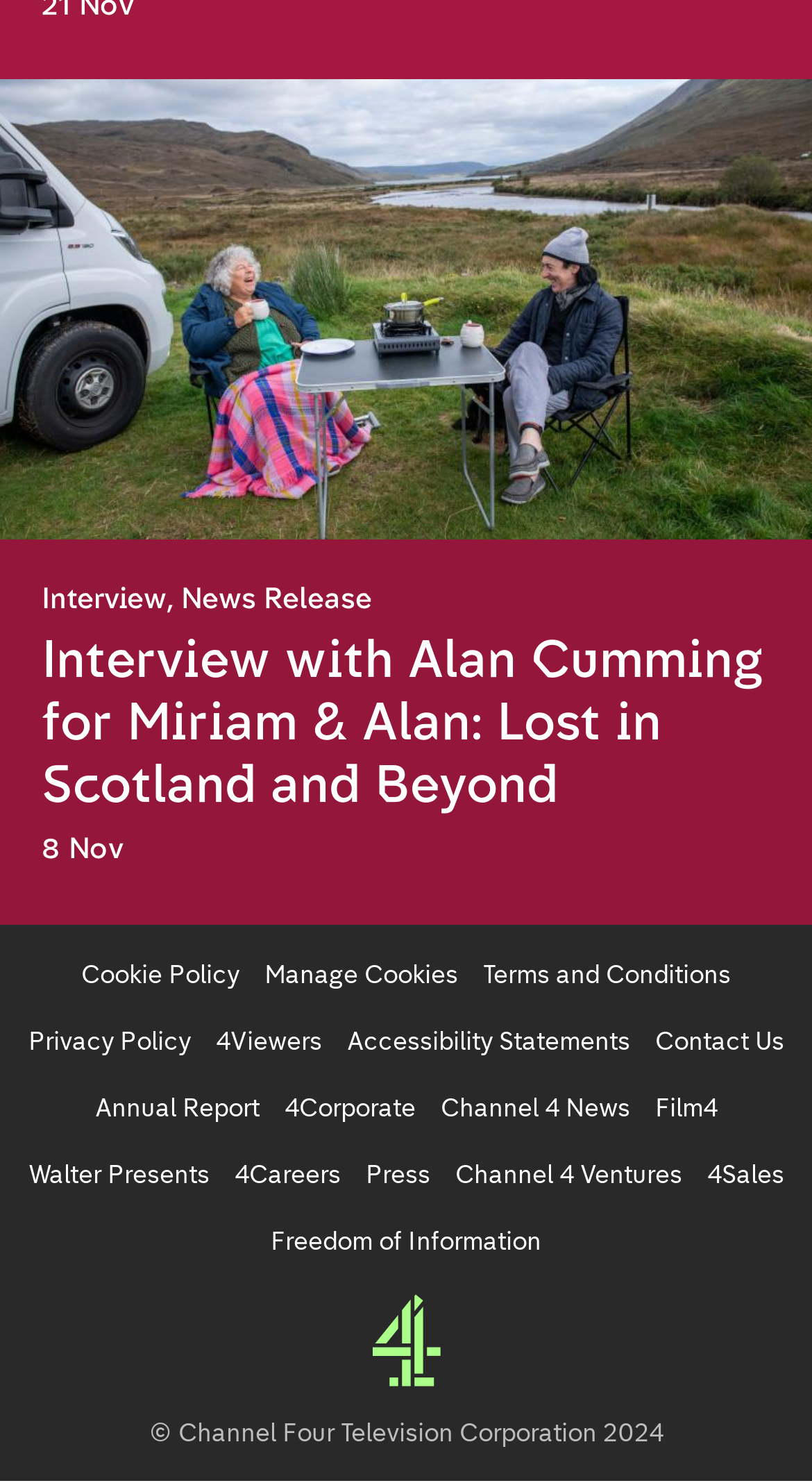Identify the bounding box coordinates of the region that needs to be clicked to carry out this instruction: "Read the interview with Alan Cumming". Provide these coordinates as four float numbers ranging from 0 to 1, i.e., [left, top, right, bottom].

[0.051, 0.427, 0.949, 0.553]